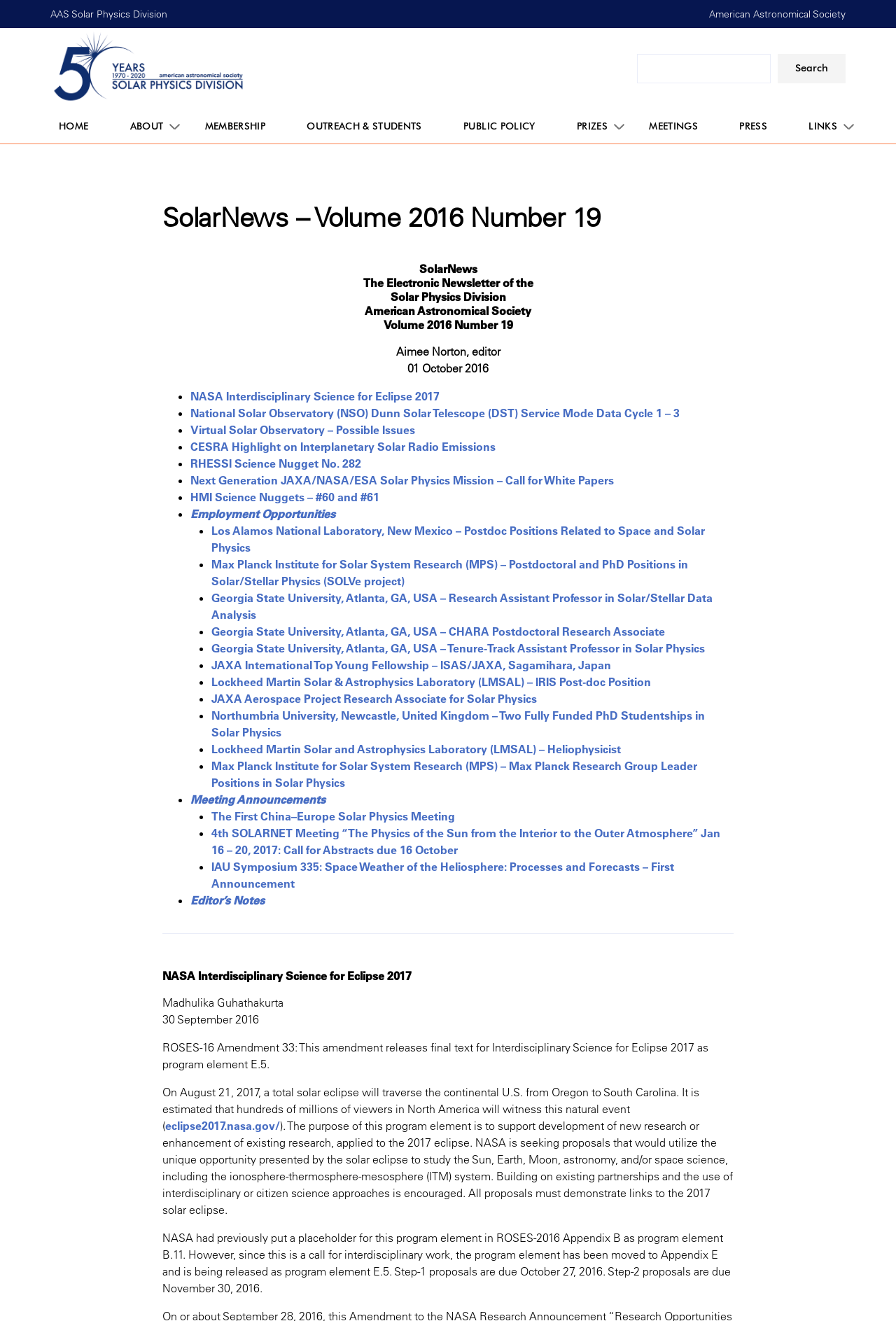Please give a concise answer to this question using a single word or phrase: 
What is the name of the newsletter?

SolarNews